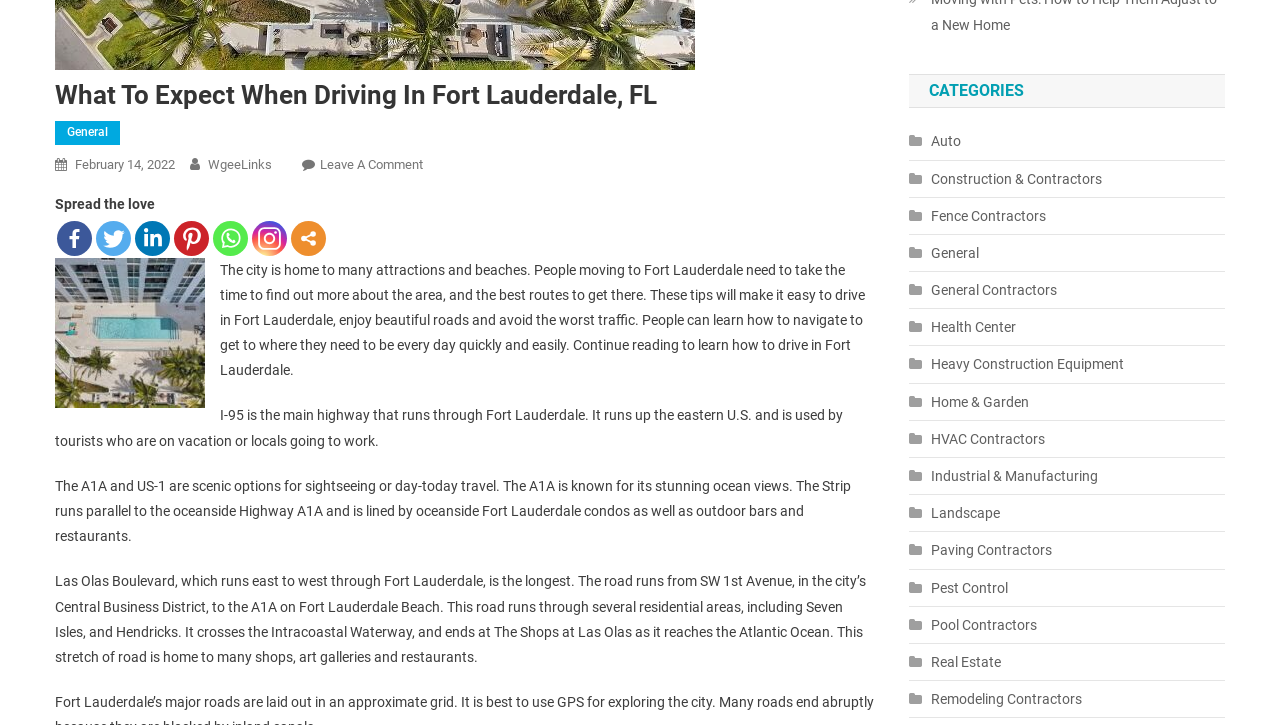Using the description: "Home & Garden", determine the UI element's bounding box coordinates. Ensure the coordinates are in the format of four float numbers between 0 and 1, i.e., [left, top, right, bottom].

[0.71, 0.536, 0.804, 0.572]